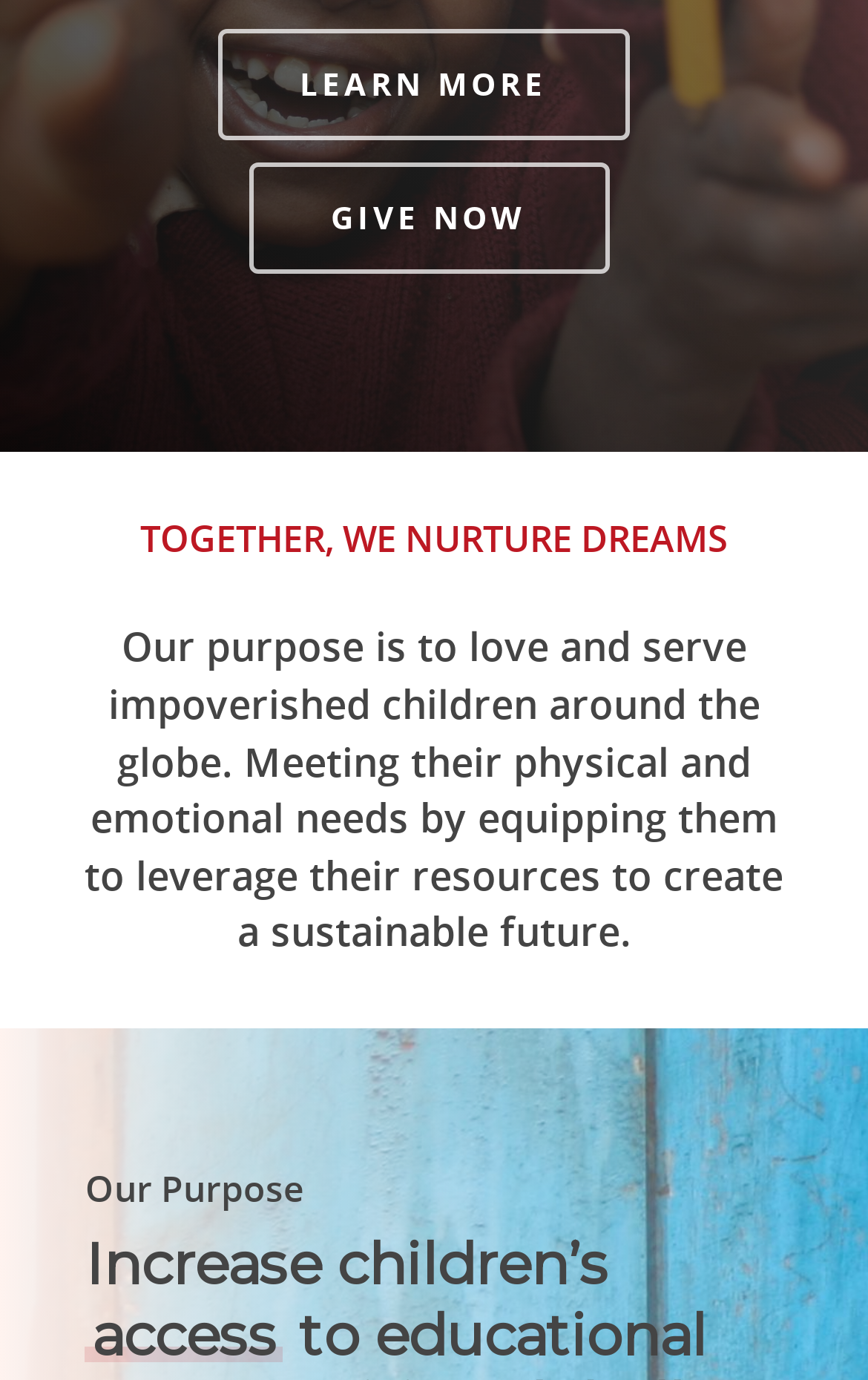Based on the provided description, "Contact", find the bounding box of the corresponding UI element in the screenshot.

[0.63, 0.072, 0.856, 0.125]